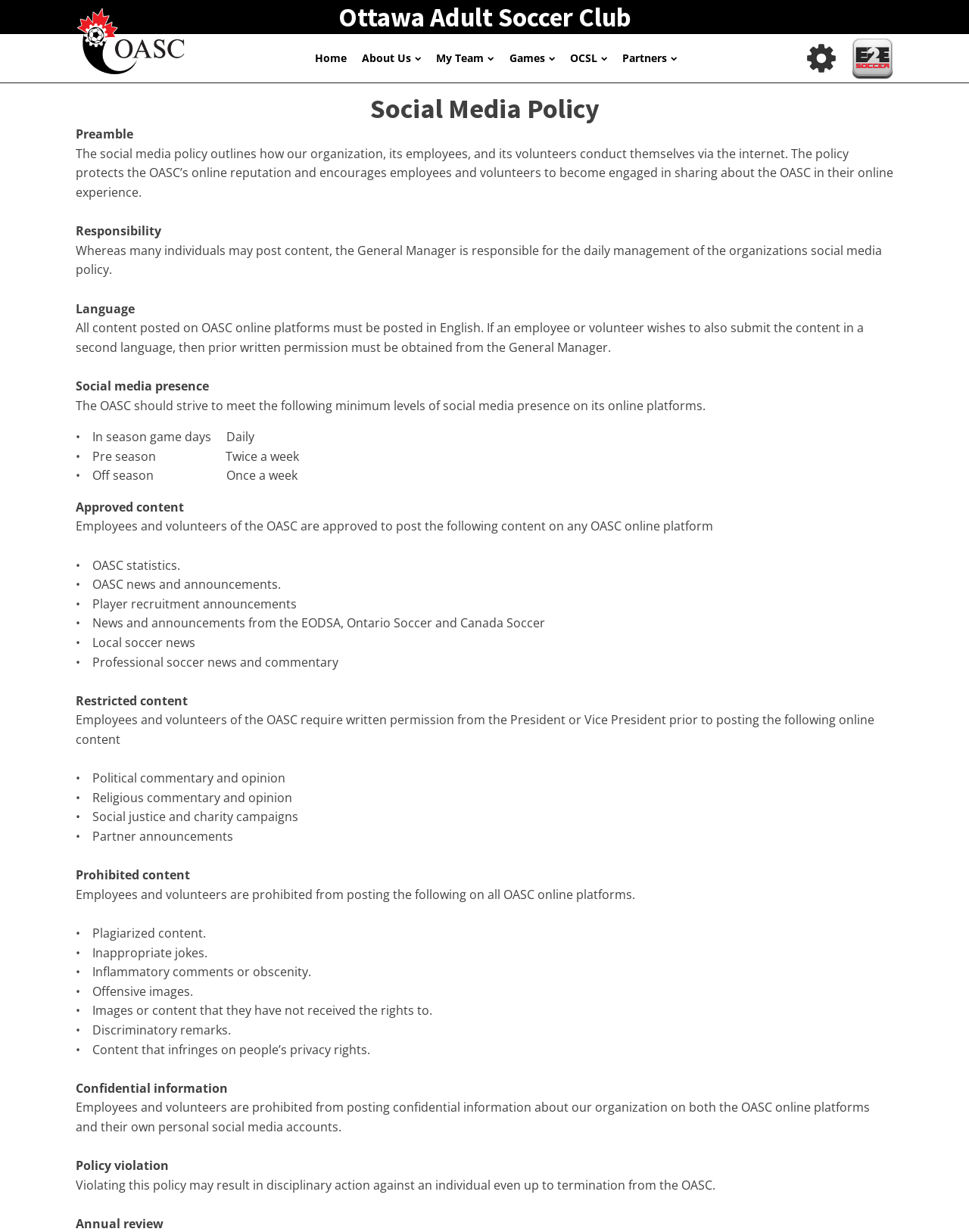Given the element description Games, identify the bounding box coordinates for the UI element on the webpage screenshot. The format should be (top-left x, top-left y, bottom-right x, bottom-right y), with values between 0 and 1.

[0.518, 0.034, 0.58, 0.06]